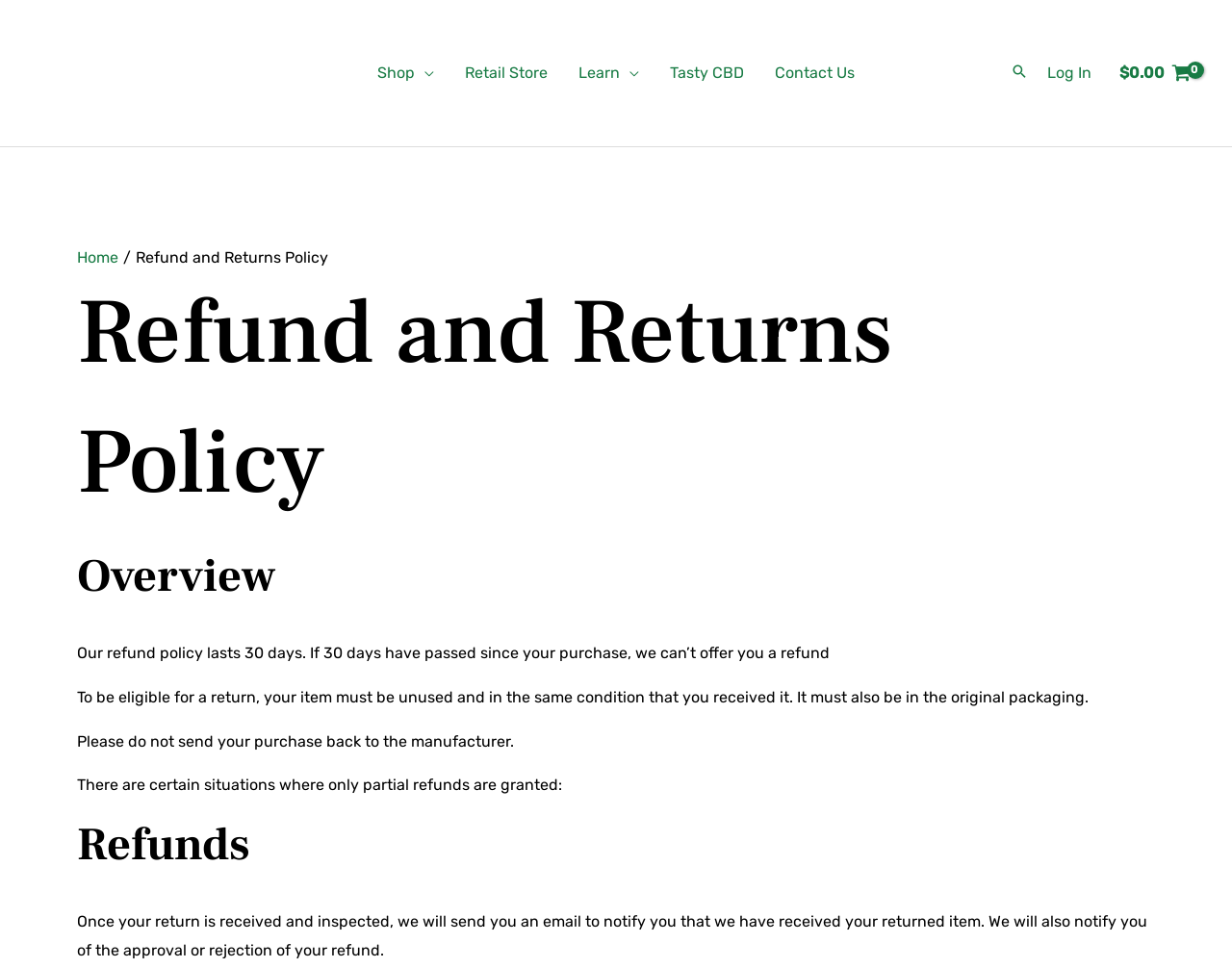Please identify the bounding box coordinates of the element that needs to be clicked to execute the following command: "Search for a term". Provide the bounding box using four float numbers between 0 and 1, formatted as [left, top, right, bottom].

None